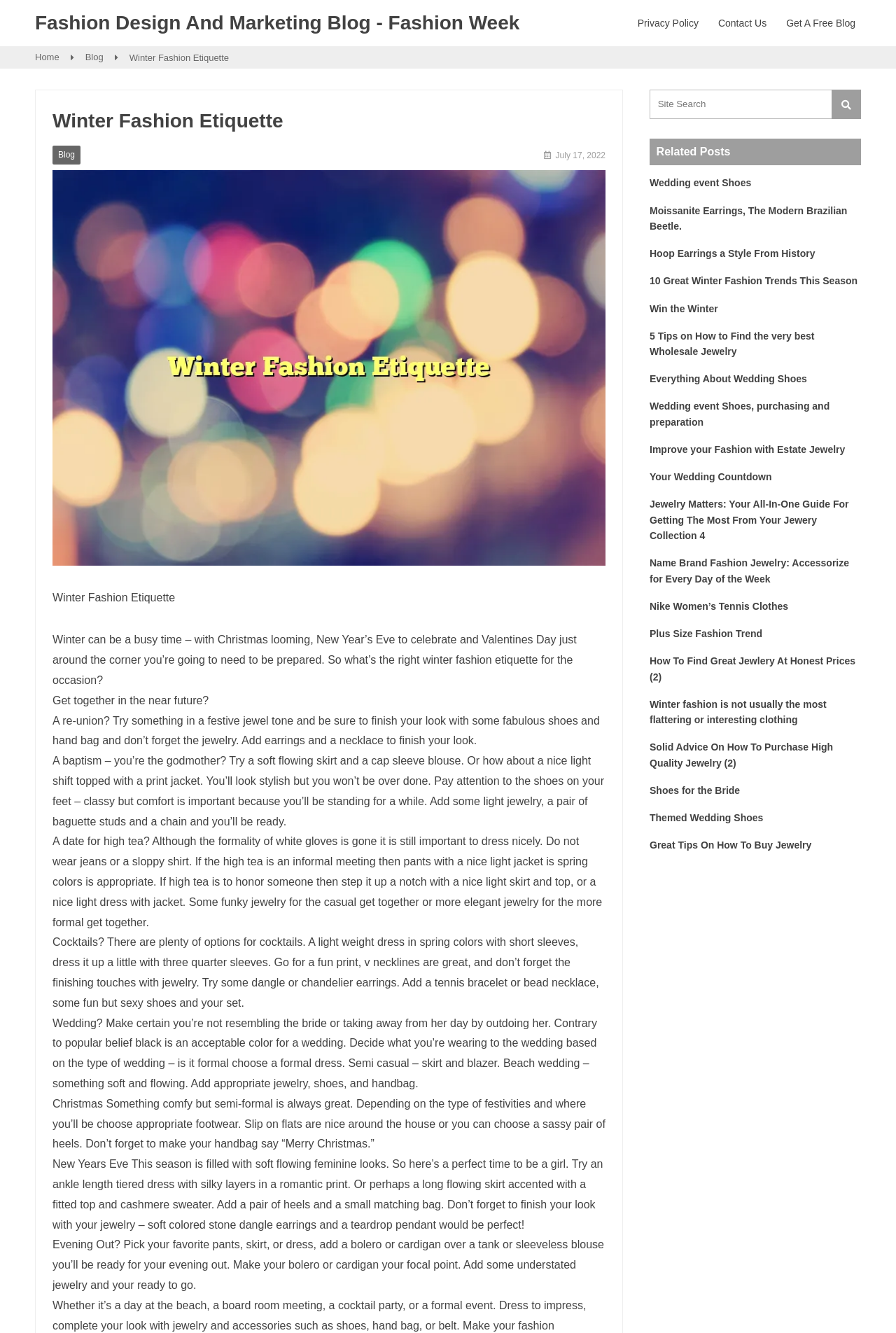Given the element description "parent_node: Search: name="s" placeholder="Site Search"" in the screenshot, predict the bounding box coordinates of that UI element.

[0.725, 0.067, 0.961, 0.089]